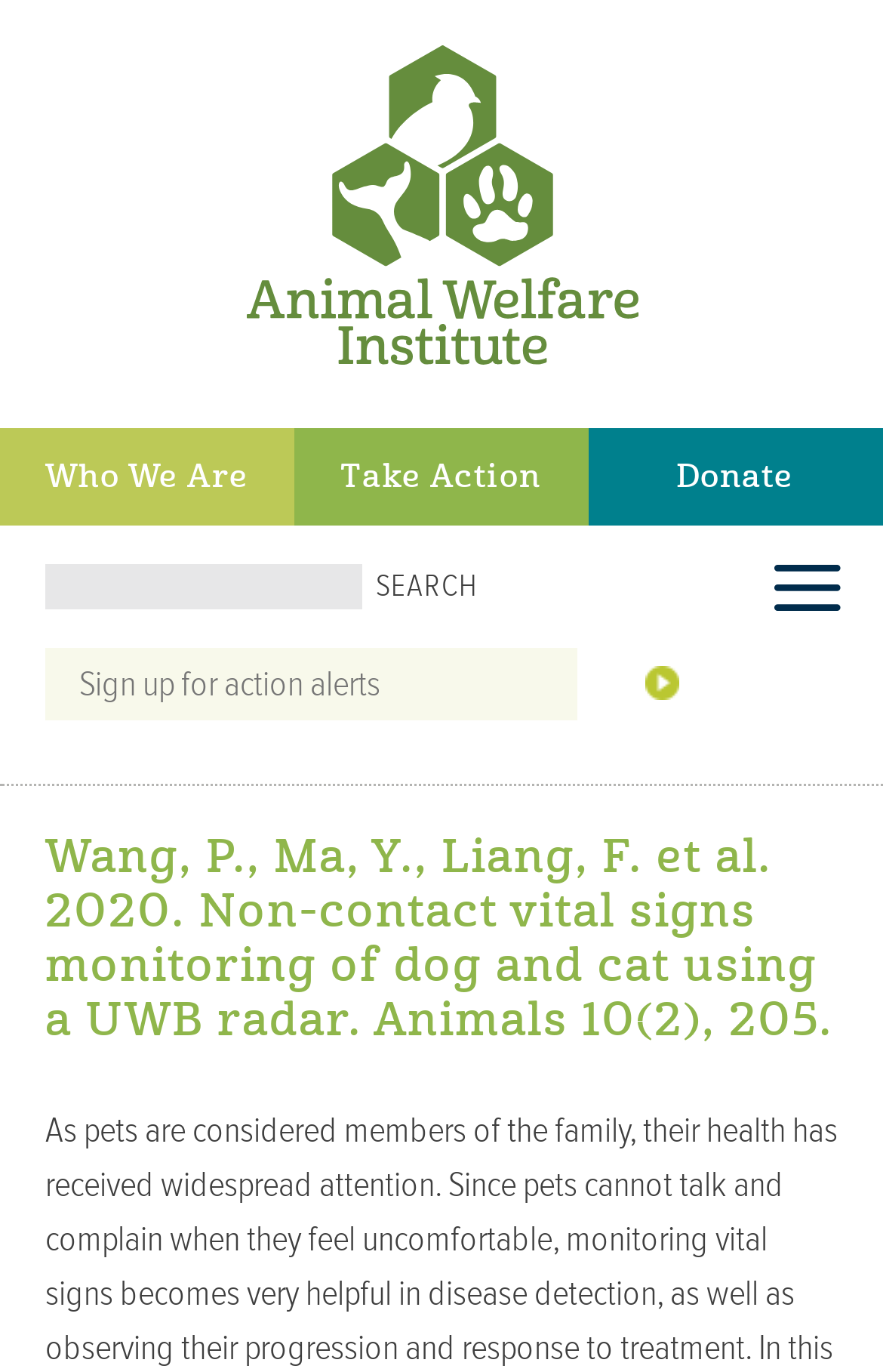Could you indicate the bounding box coordinates of the region to click in order to complete this instruction: "Click the 'Donate' link".

[0.666, 0.312, 0.999, 0.383]